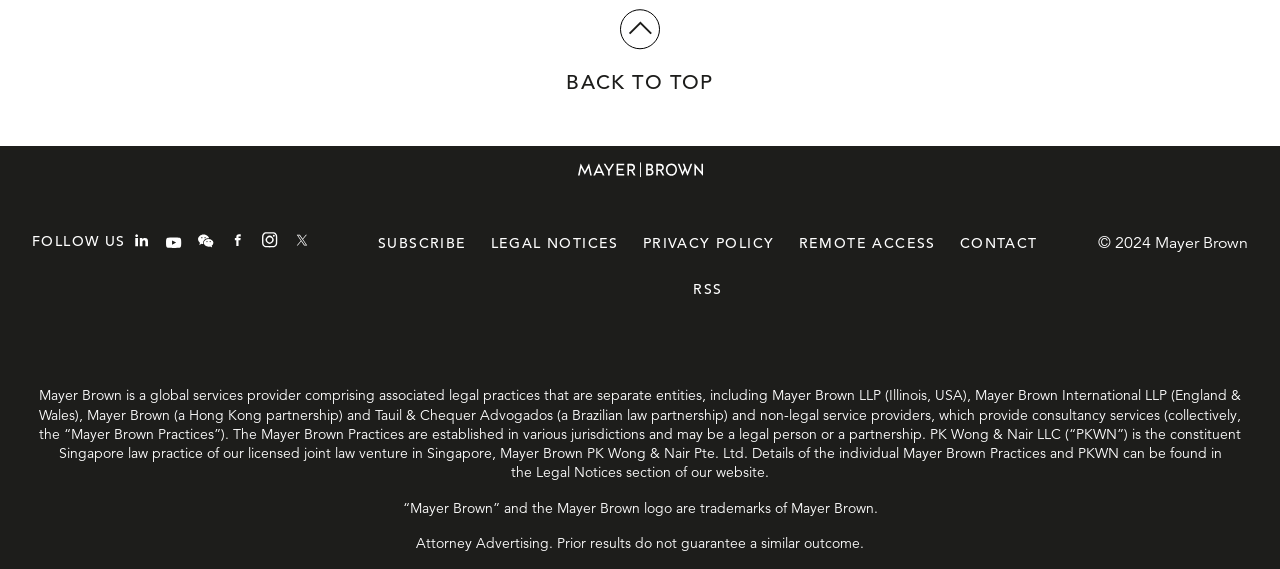What is the disclaimer about attorney advertising?
Refer to the image and provide a one-word or short phrase answer.

Prior results do not guarantee a similar outcome